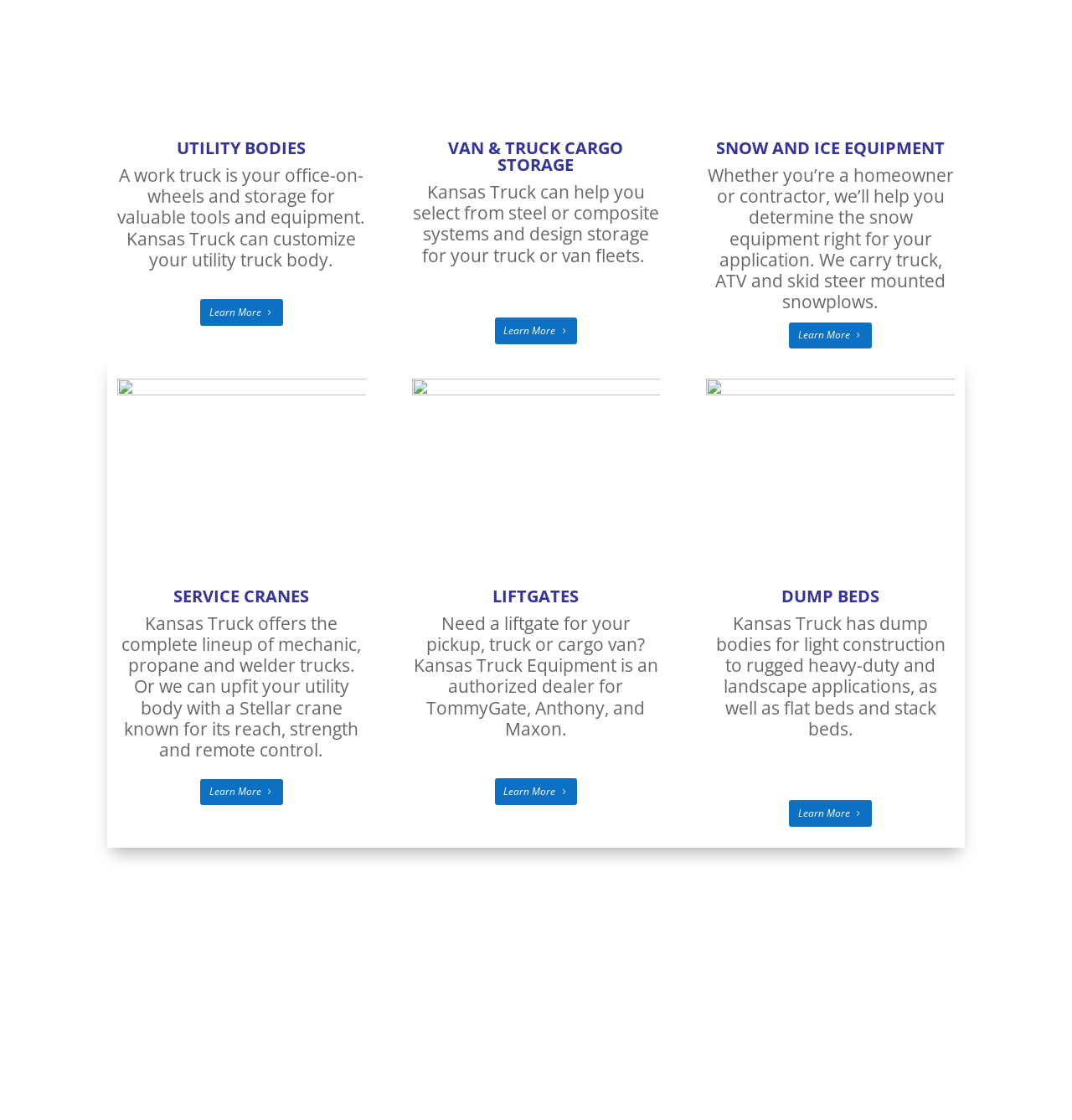Determine the bounding box coordinates of the clickable element to achieve the following action: 'Learn more about service cranes'. Provide the coordinates as four float values between 0 and 1, formatted as [left, top, right, bottom].

[0.187, 0.695, 0.264, 0.719]